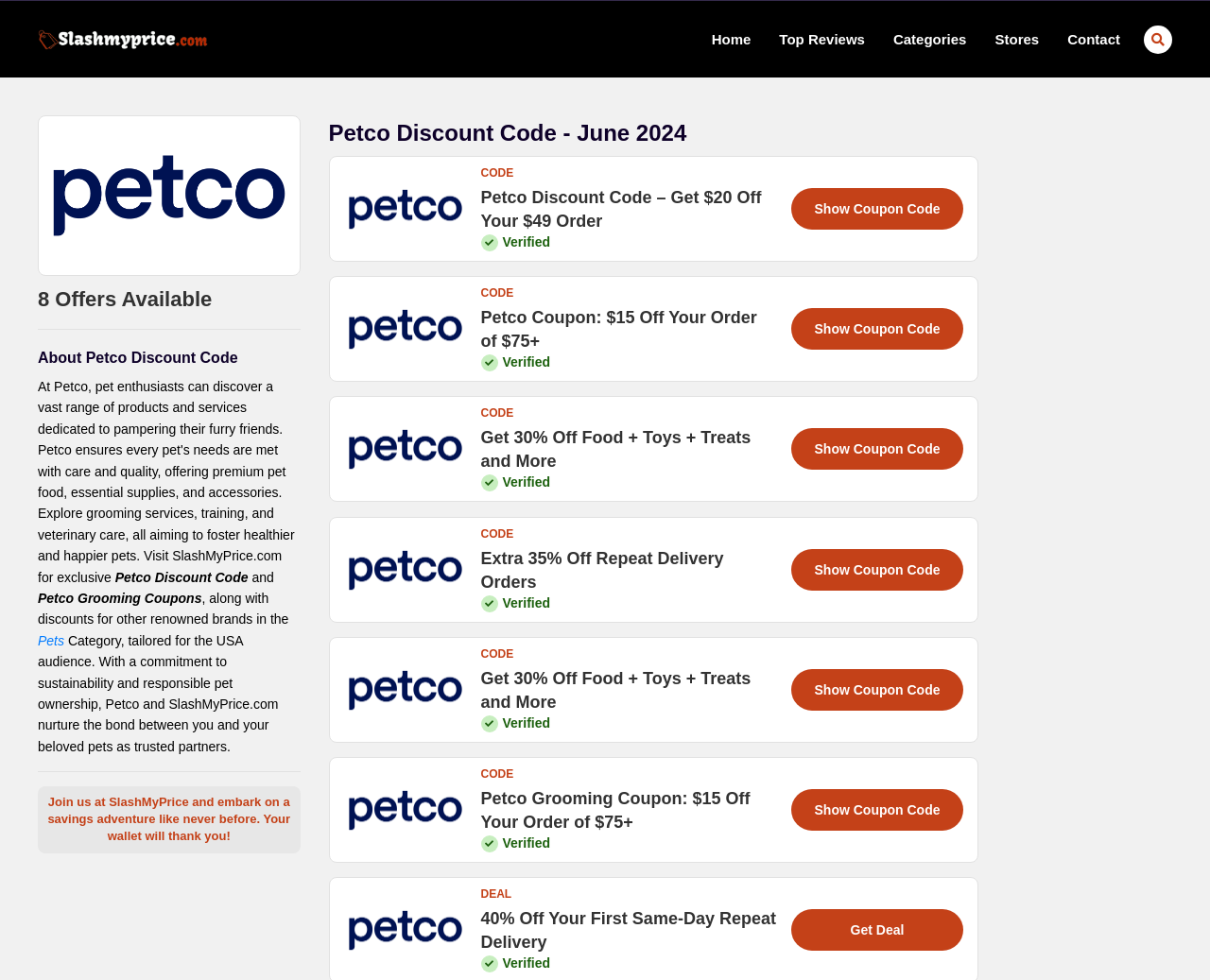Show the bounding box coordinates of the element that should be clicked to complete the task: "Click the 'Pets' link".

[0.031, 0.646, 0.053, 0.661]